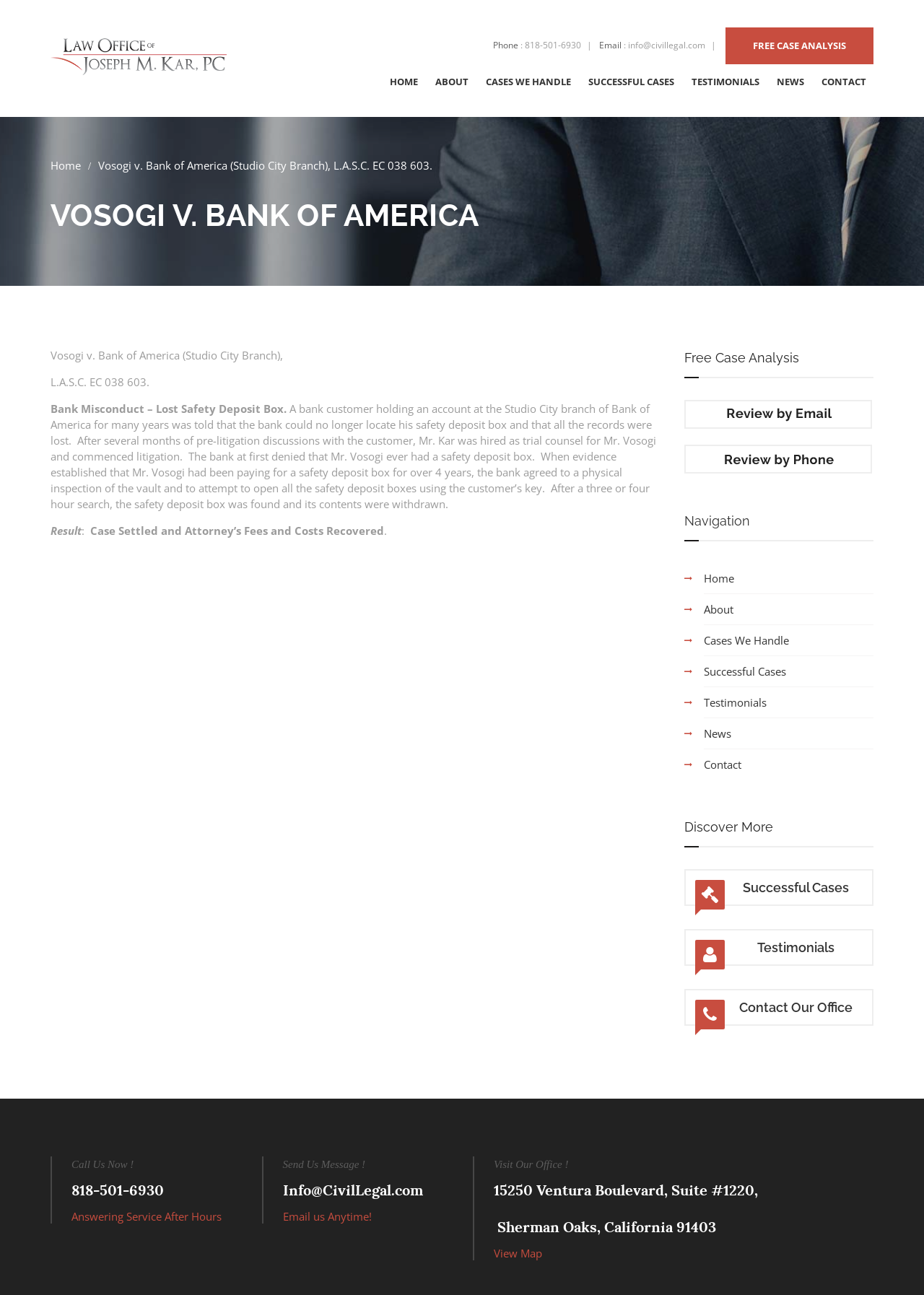Provide the bounding box coordinates of the HTML element described by the text: "Answering Service After Hours". The coordinates should be in the format [left, top, right, bottom] with values between 0 and 1.

[0.077, 0.934, 0.26, 0.945]